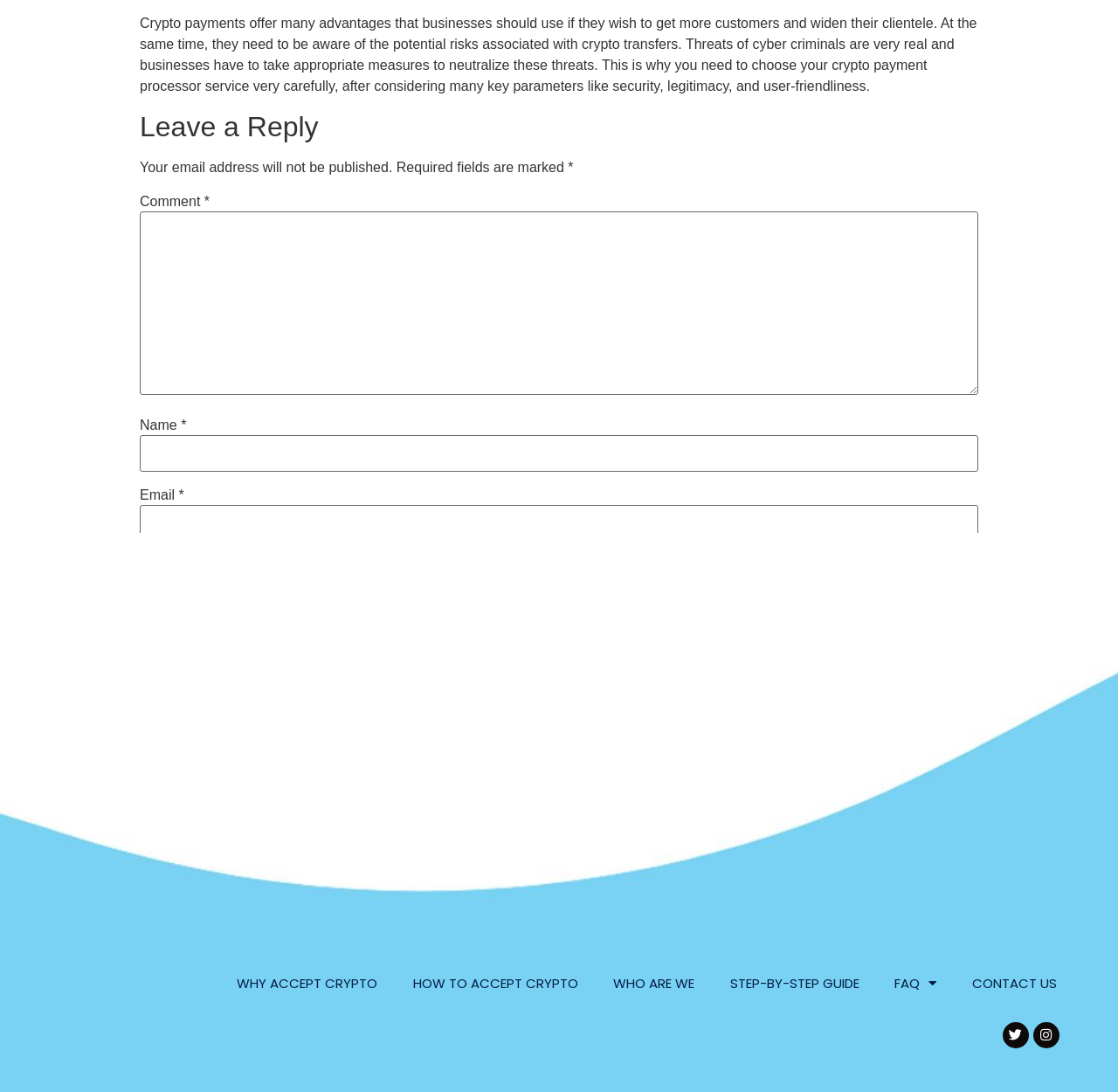Given the description "Instagram", determine the bounding box of the corresponding UI element.

[0.924, 0.936, 0.948, 0.96]